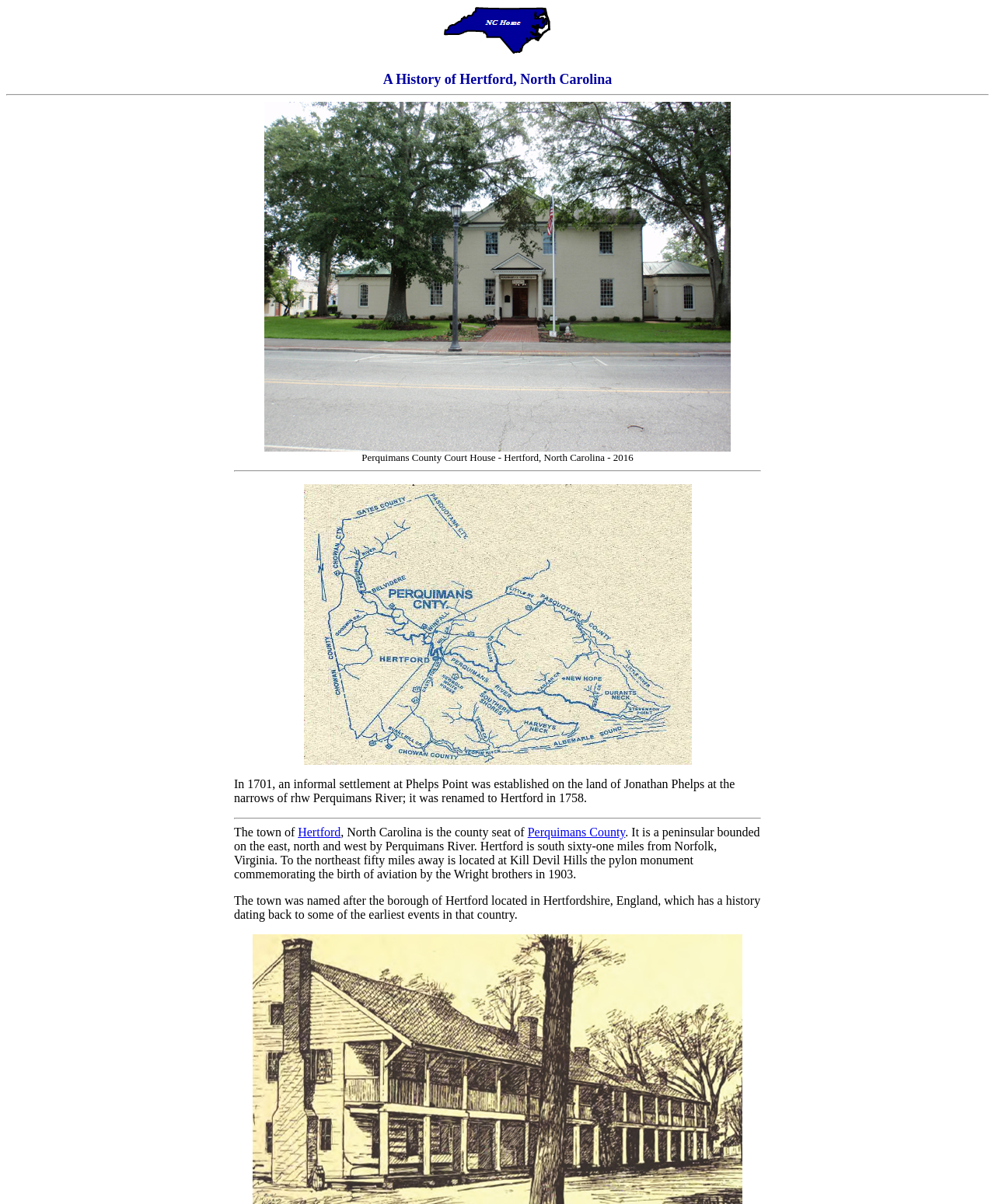Using the provided element description: "Hertford", determine the bounding box coordinates of the corresponding UI element in the screenshot.

[0.299, 0.686, 0.342, 0.697]